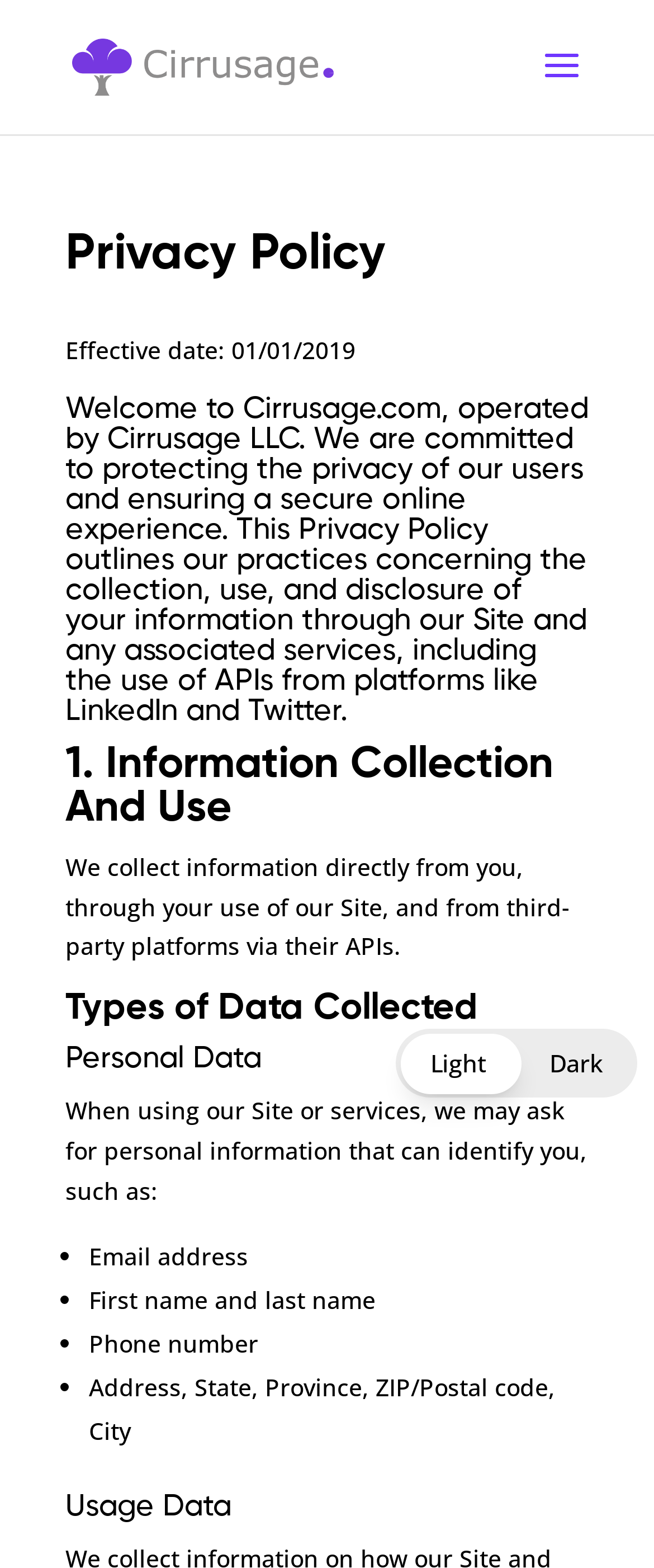Predict the bounding box of the UI element that fits this description: "alt="Cirrusage"".

[0.11, 0.031, 0.51, 0.051]